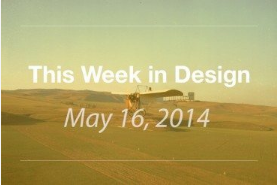Thoroughly describe the content and context of the image.

The image, featured in the article titled "This Week in Design: May 16, 2014," depicts a vintage airplane flying over vast, green agricultural fields under a soft, golden sky. Prominent text overlays the image, reading “This Week in Design” at the top and the date “May 16, 2014” at the bottom, emphasizing the theme of design trends and insights for that week. This visual captures the essence of creativity and innovation in design, reflecting a nostalgic yet forward-looking perspective in the design community.